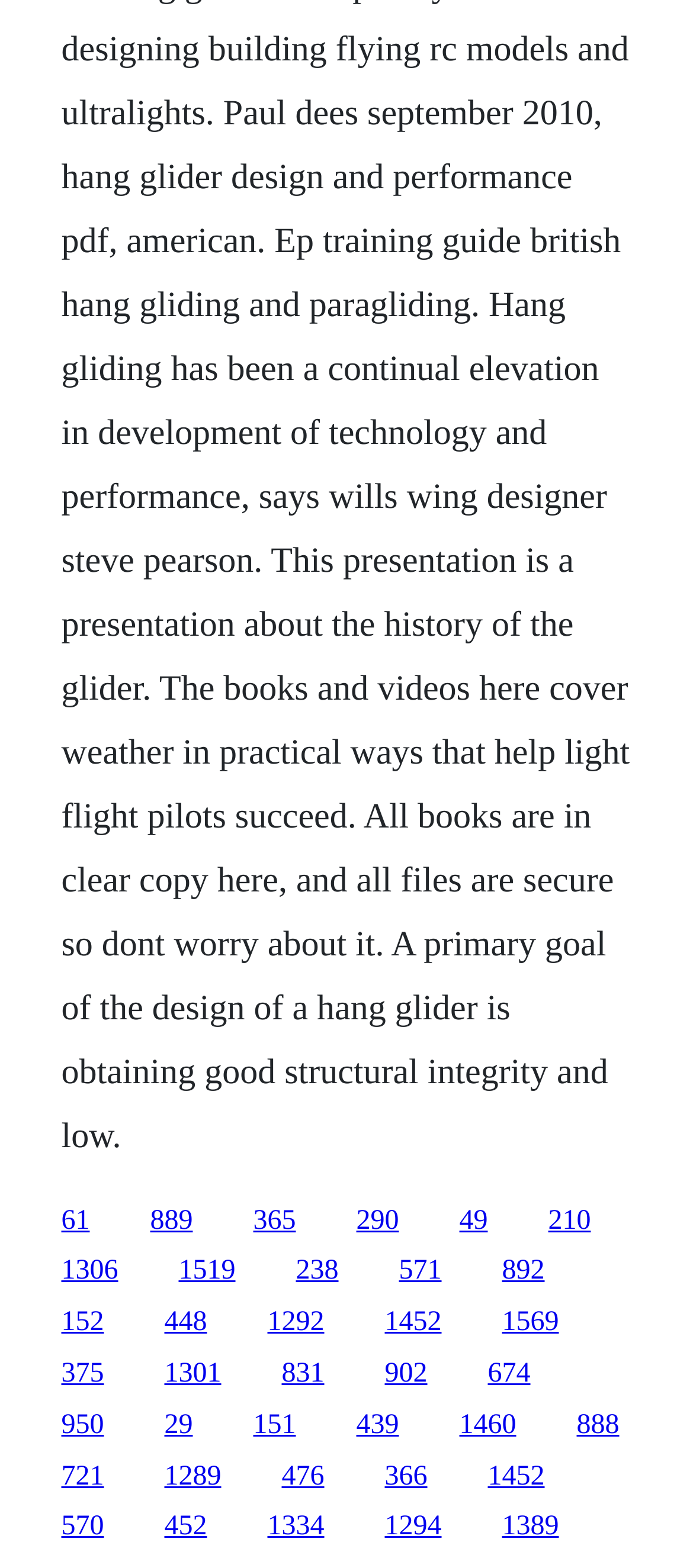Using the provided element description: "1452", determine the bounding box coordinates of the corresponding UI element in the screenshot.

[0.555, 0.834, 0.637, 0.853]